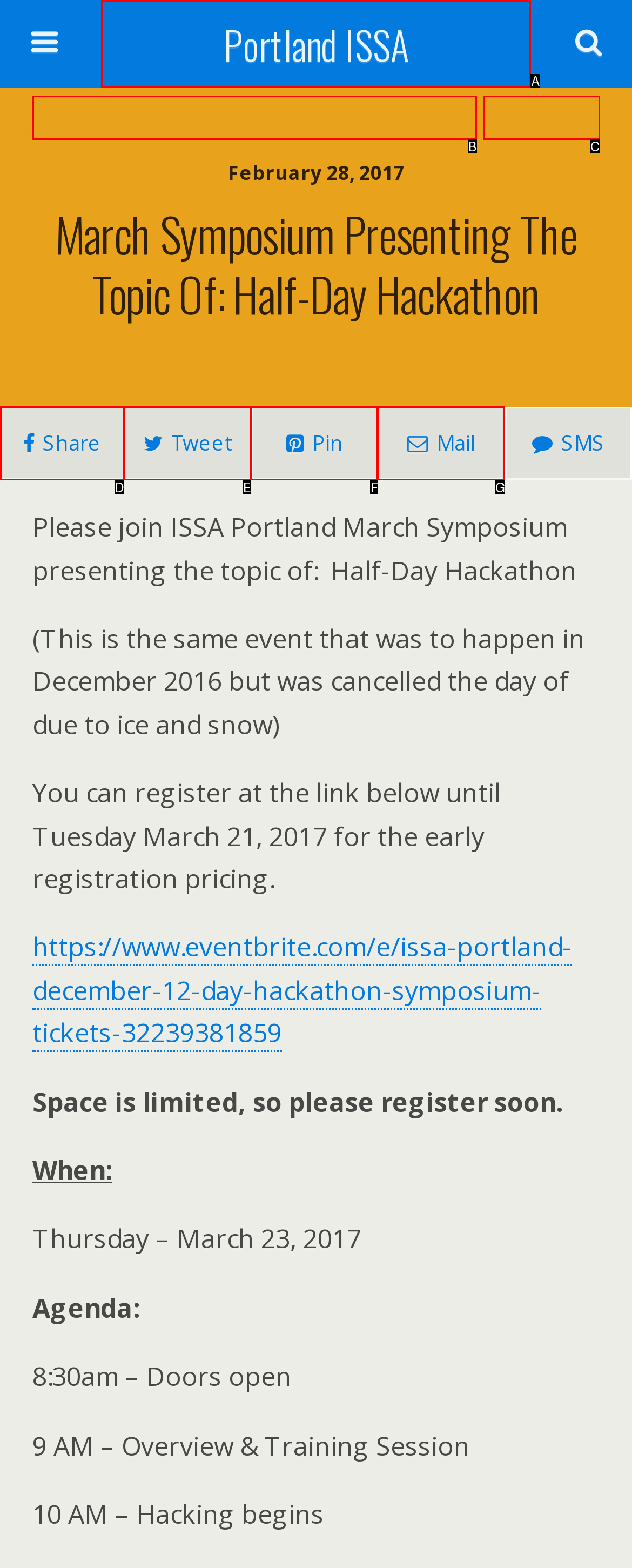Choose the option that matches the following description: name="submit" value="Search"
Answer with the letter of the correct option.

C